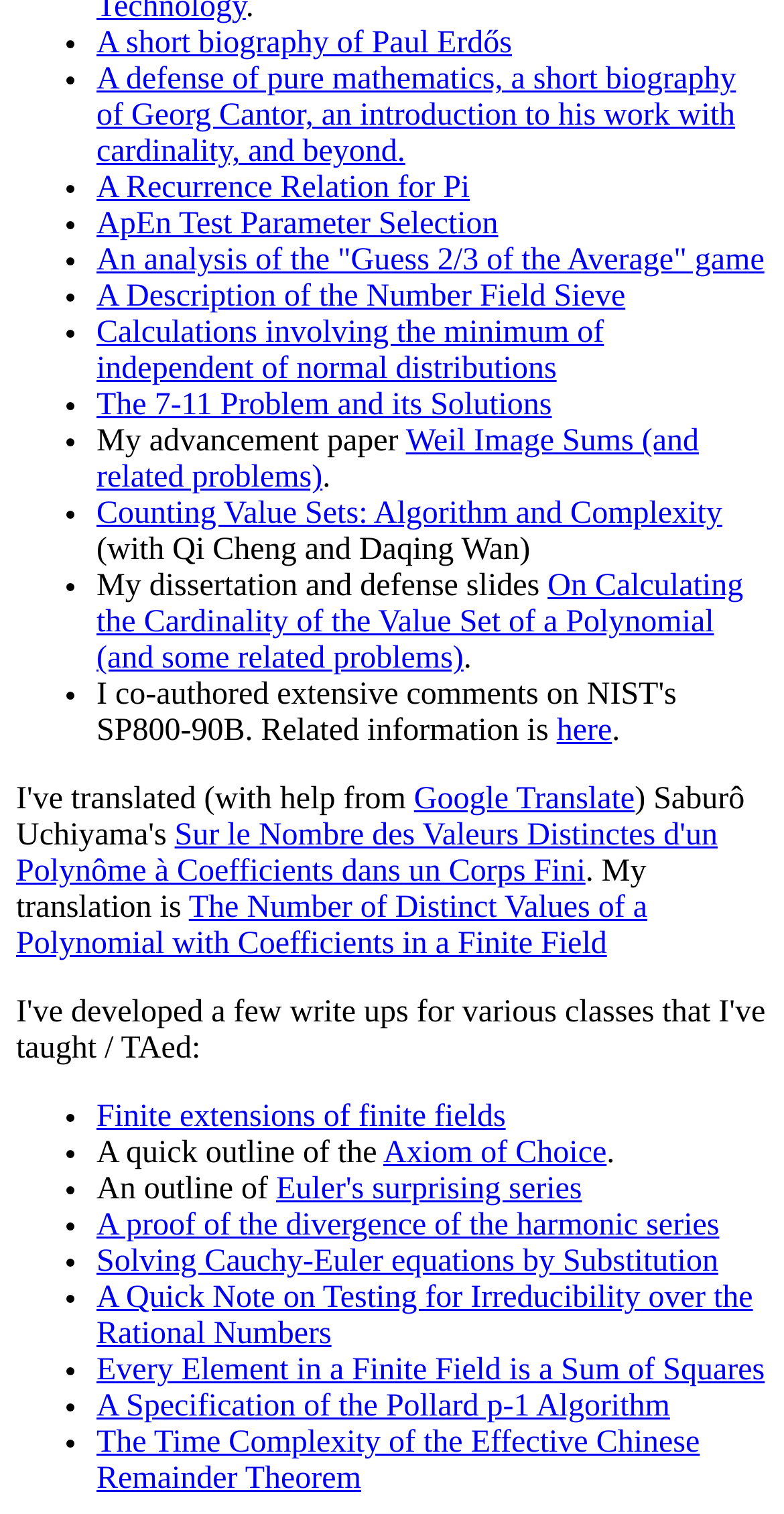Determine the bounding box coordinates of the clickable element to achieve the following action: 'Read 'A proof of the divergence of the harmonic series''. Provide the coordinates as four float values between 0 and 1, formatted as [left, top, right, bottom].

[0.123, 0.799, 0.918, 0.821]